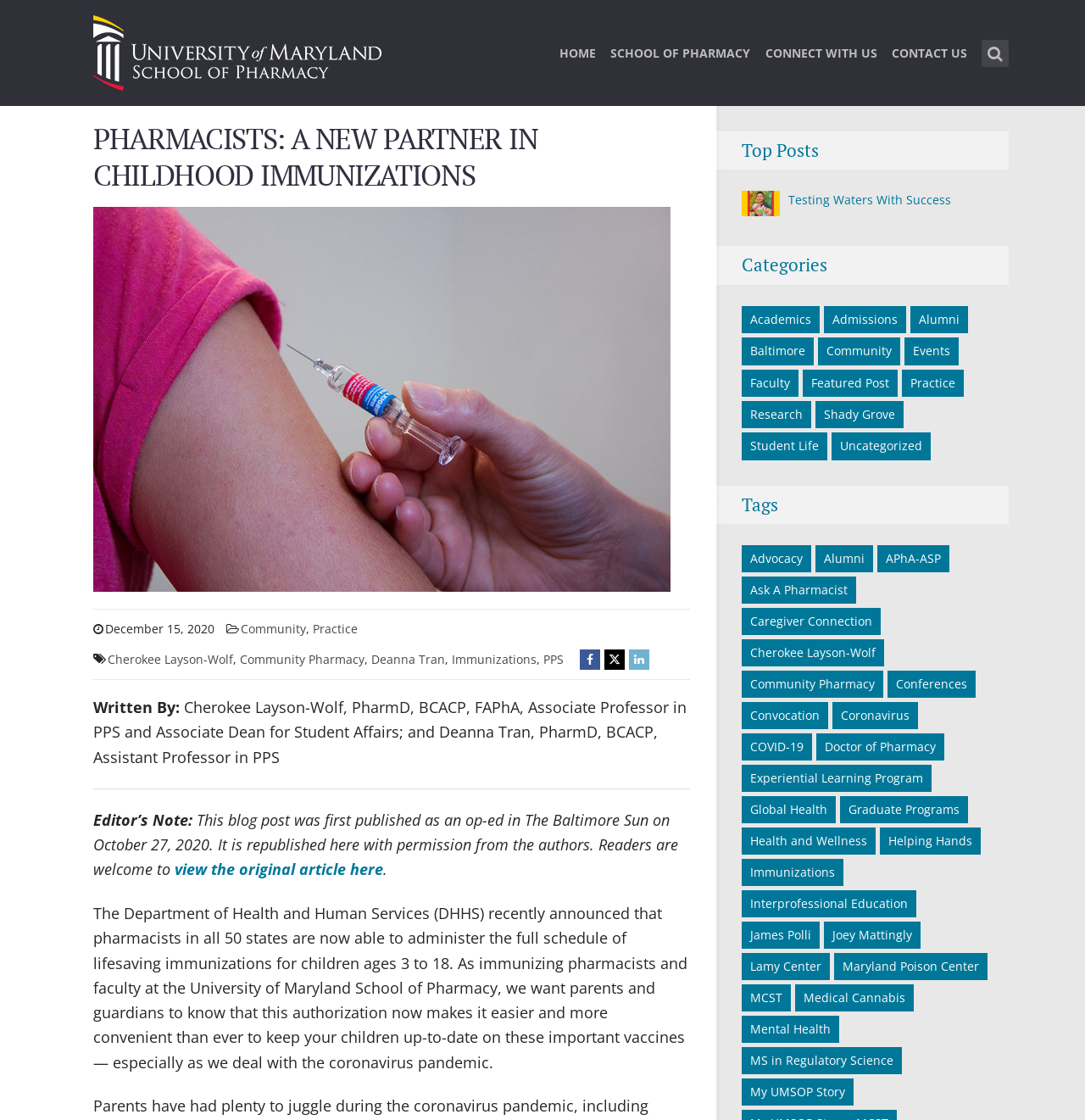Please determine the bounding box coordinates of the section I need to click to accomplish this instruction: "Search for something".

[0.905, 0.035, 0.93, 0.06]